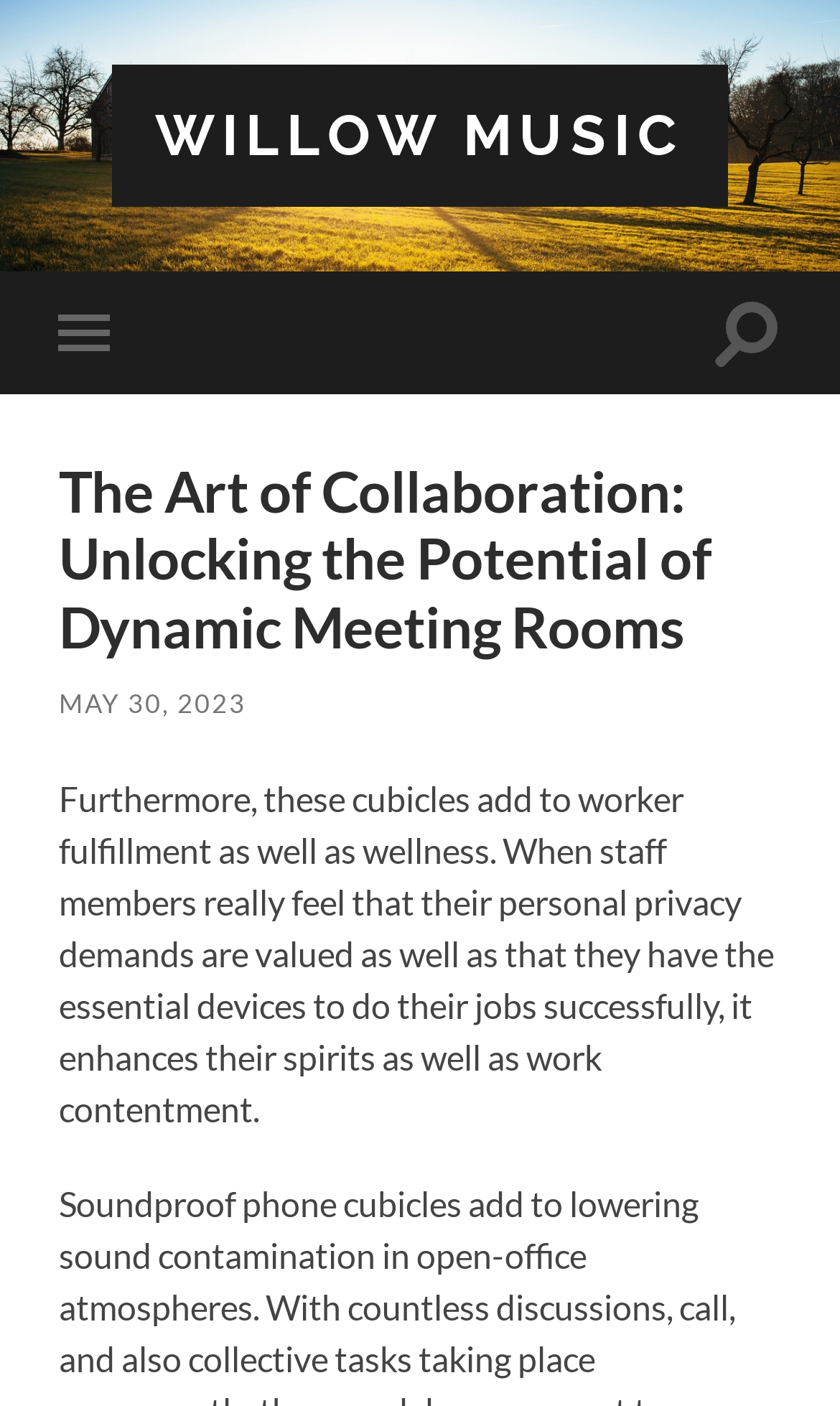Predict the bounding box of the UI element based on the description: "Willow Music". The coordinates should be four float numbers between 0 and 1, formatted as [left, top, right, bottom].

[0.185, 0.072, 0.815, 0.12]